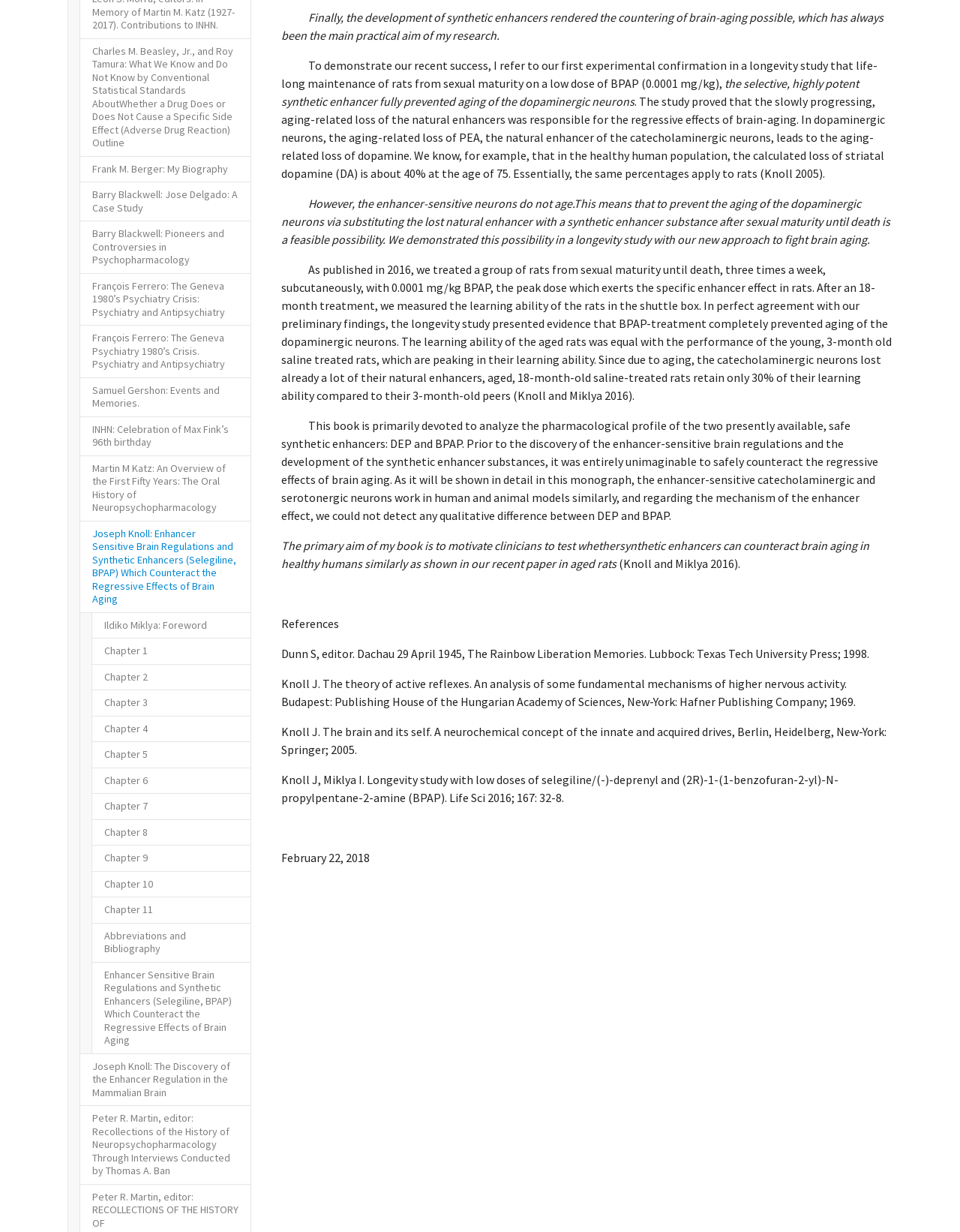What is the effect of BPAP on dopaminergic neurons?
Please provide an in-depth and detailed response to the question.

The text states that the study proved that BPAP, a synthetic enhancer, fully prevented aging of the dopaminergic neurons, and that the learning ability of the aged rats was equal to that of the young rats.